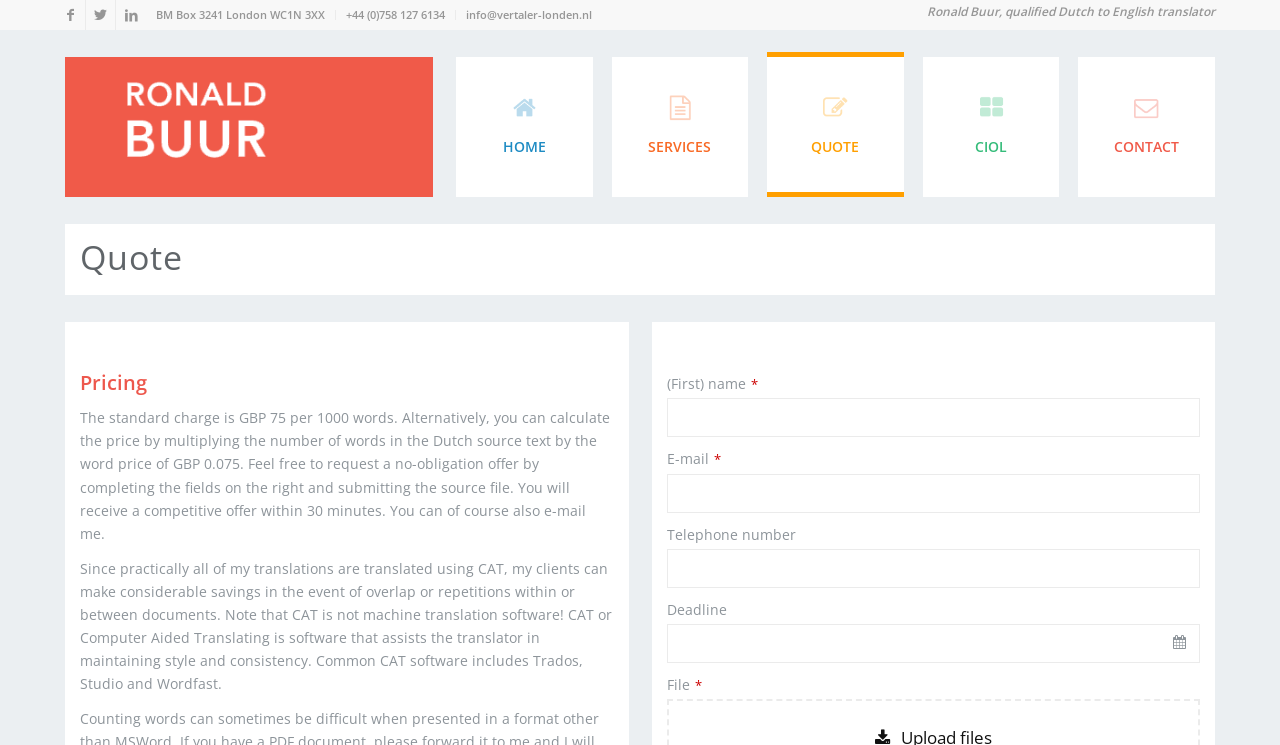Please provide the bounding box coordinates for the element that needs to be clicked to perform the following instruction: "Enter your name in the input field". The coordinates should be given as four float numbers between 0 and 1, i.e., [left, top, right, bottom].

[0.521, 0.535, 0.938, 0.587]